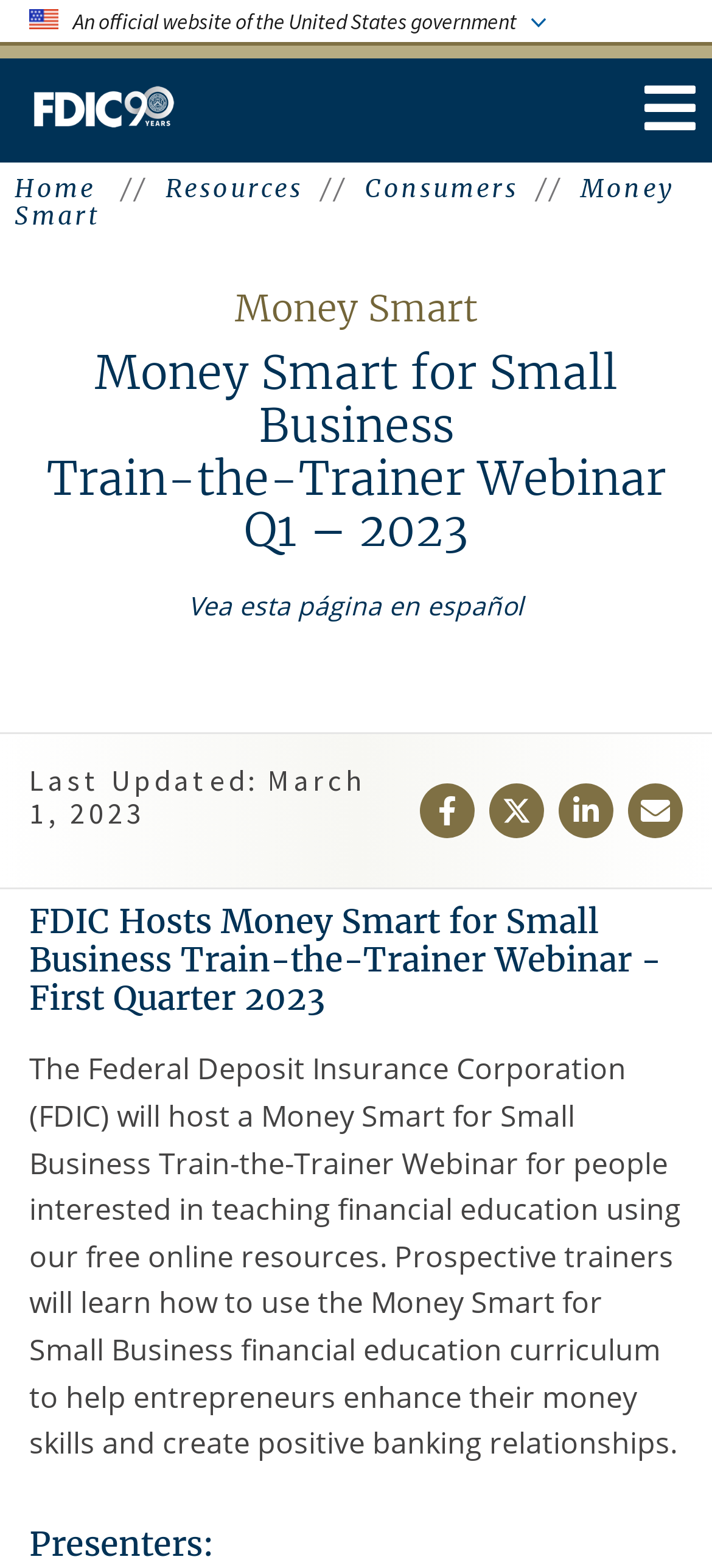Please analyze the image and give a detailed answer to the question:
What is the date of the last update of the webpage?

The date of the last update of the webpage can be determined by looking at the text 'Last Updated: March 1, 2023' located below the heading 'Money Smart for Small Business Train-the-Trainer Webinar Q1 – 2023'.